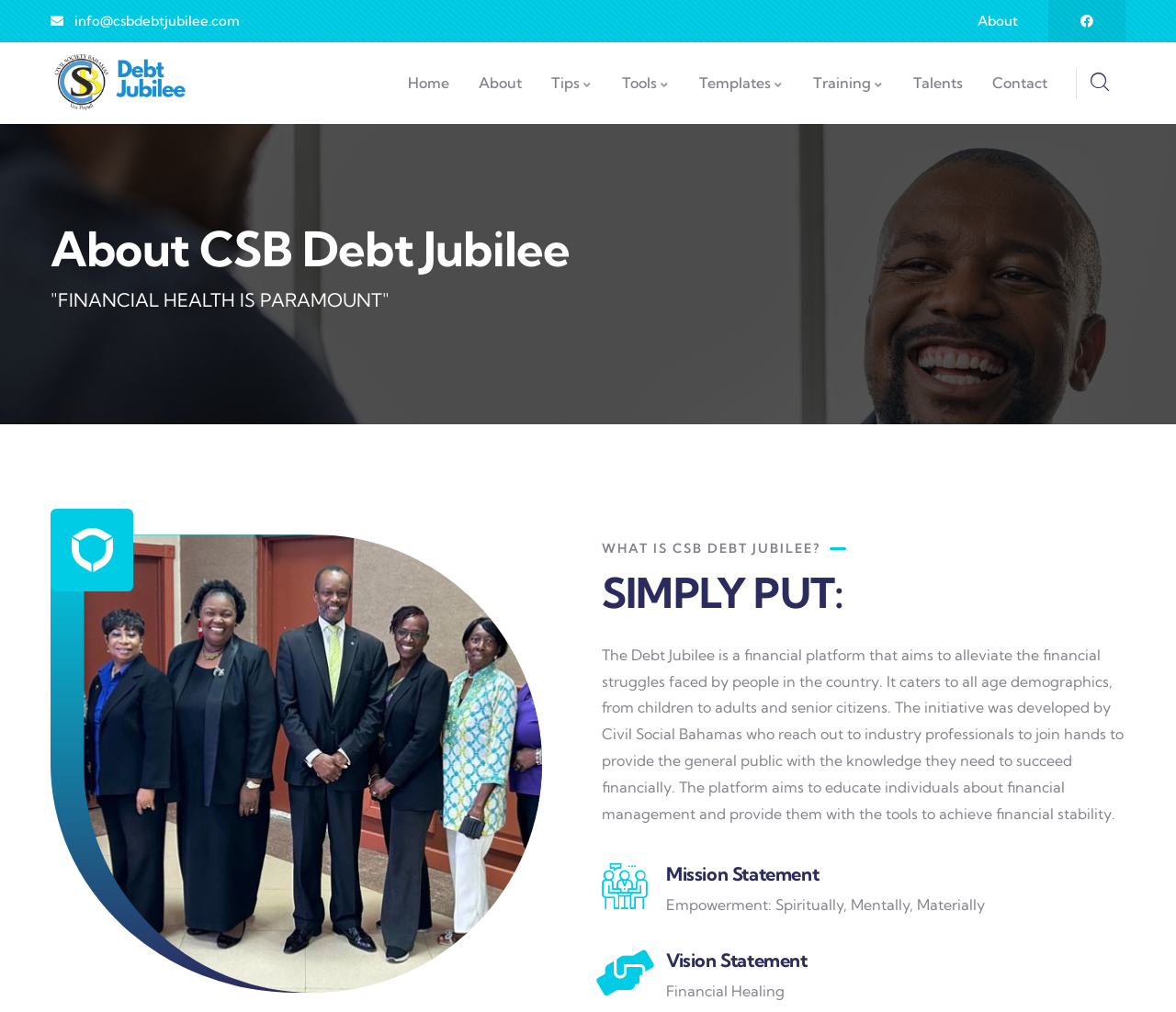What is the email address to contact CSB Debt Jubilee?
Examine the image and provide an in-depth answer to the question.

I found the email address by looking at the link element with the text 'info@csbdebtjubilee.com' which is located at the top of the webpage.